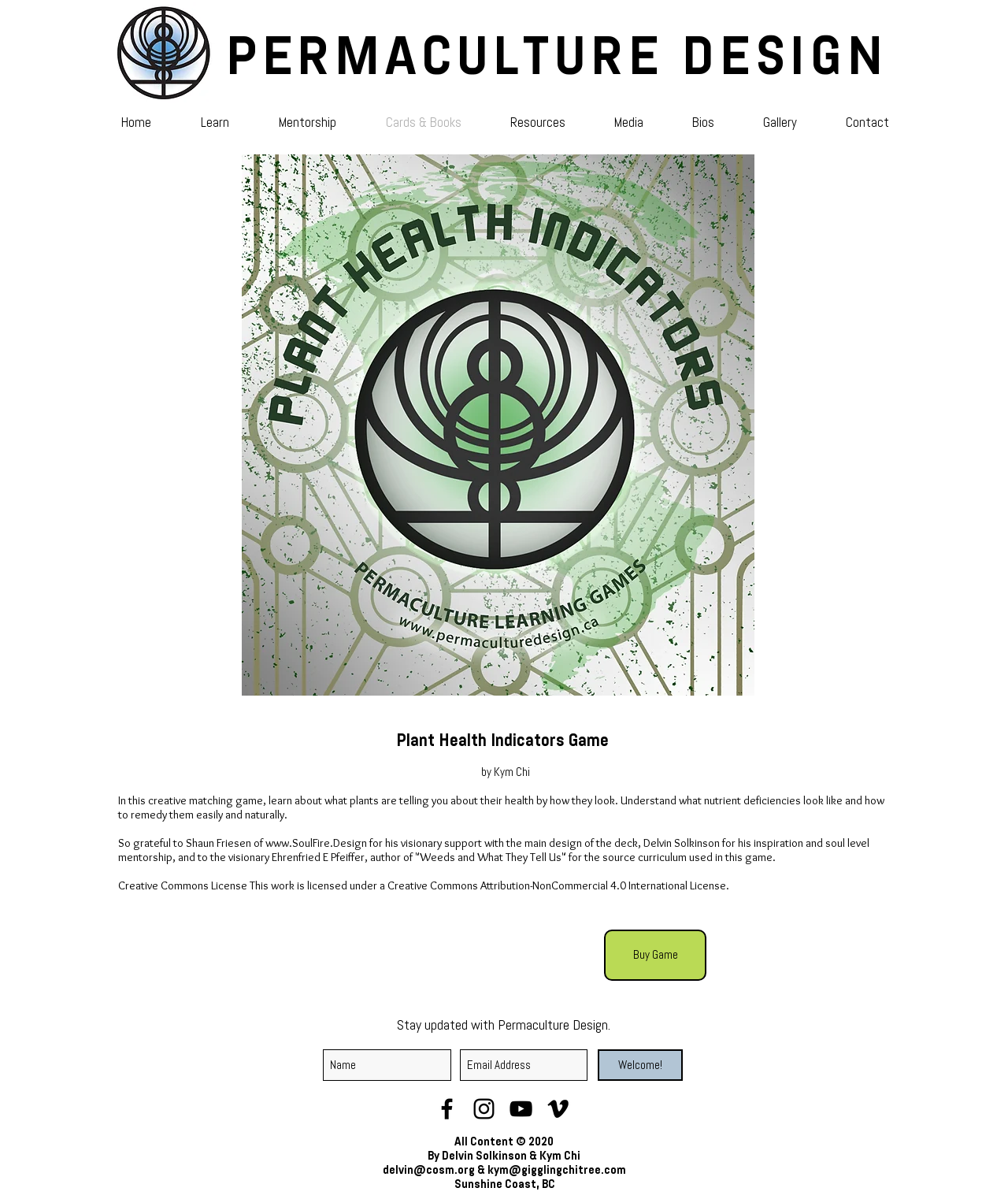Please locate the bounding box coordinates of the region I need to click to follow this instruction: "Go to the Instagram page".

None